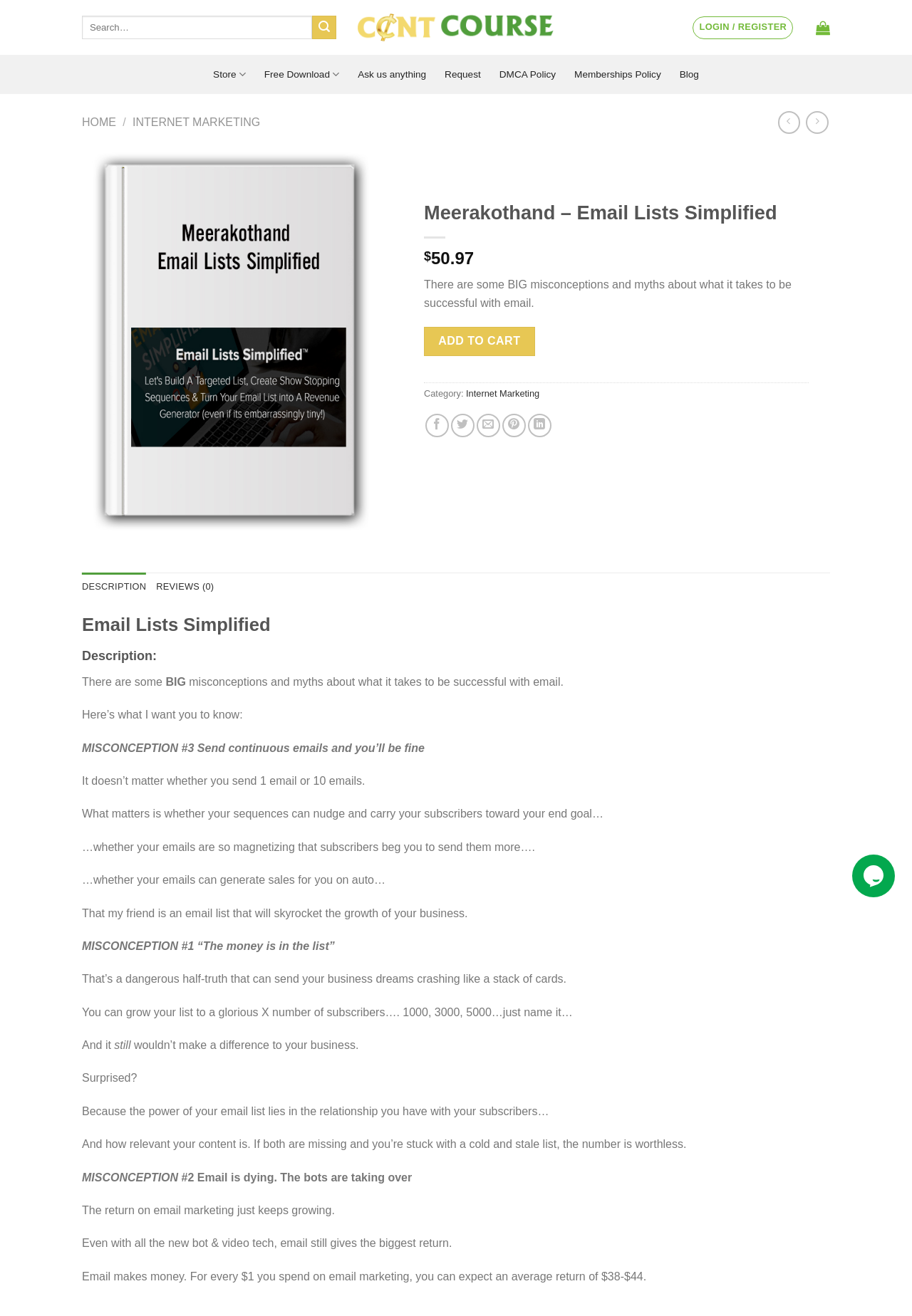Please provide the bounding box coordinates for the element that needs to be clicked to perform the following instruction: "Click on the ADD TO CART button". The coordinates should be given as four float numbers between 0 and 1, i.e., [left, top, right, bottom].

[0.465, 0.249, 0.586, 0.27]